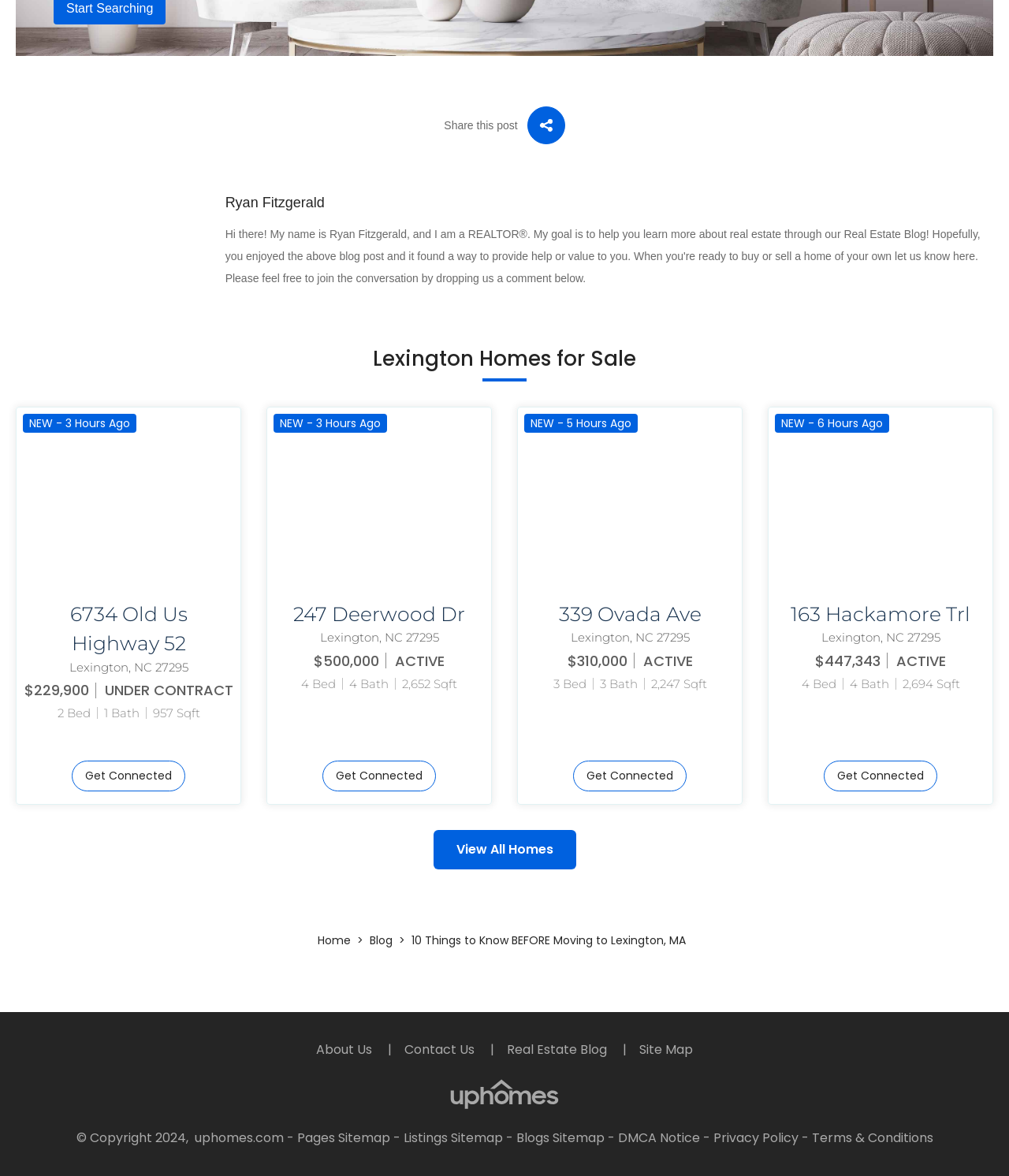Specify the bounding box coordinates of the area to click in order to follow the given instruction: "Read blog post."

[0.407, 0.793, 0.679, 0.807]